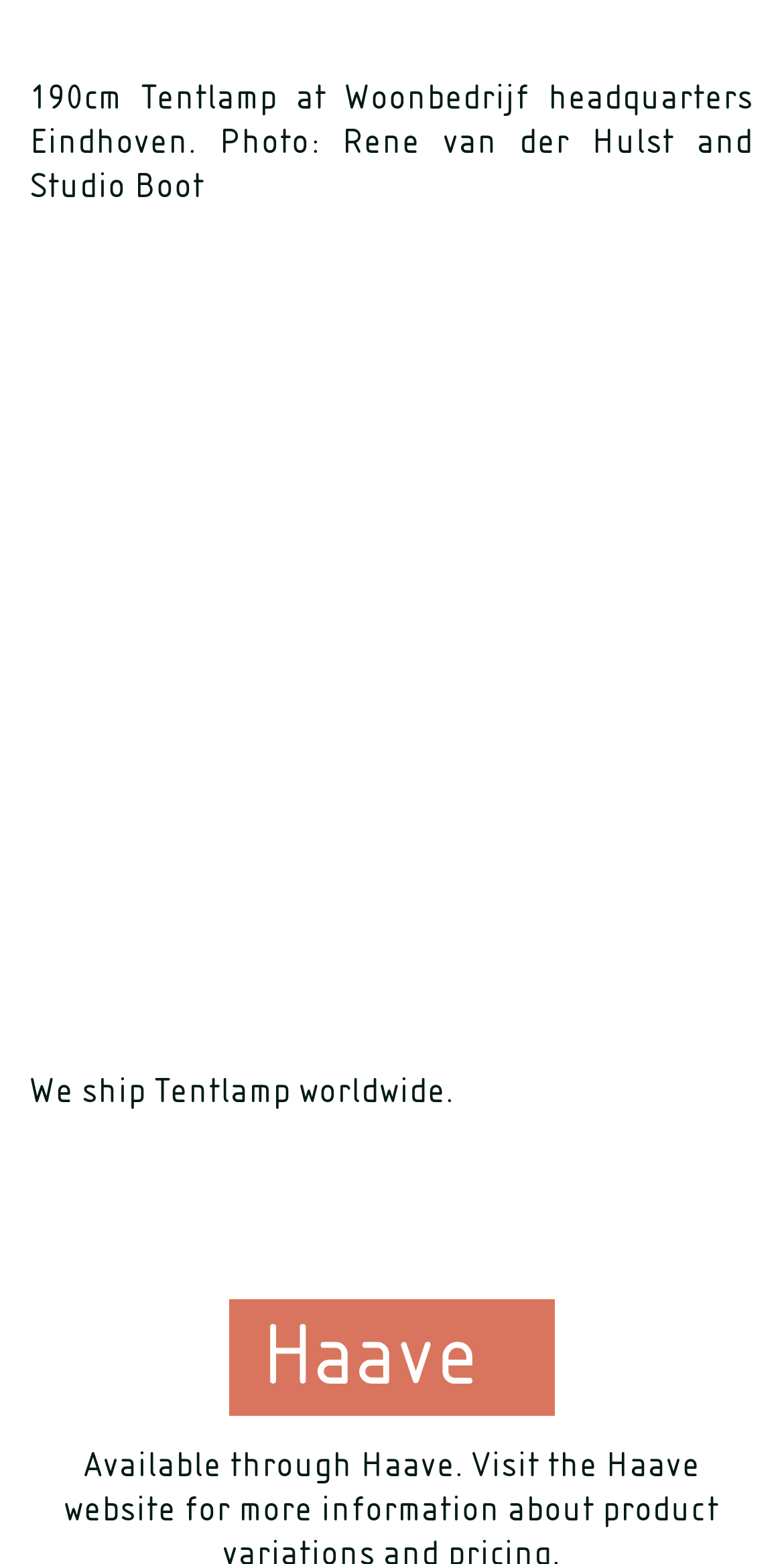Extract the bounding box coordinates for the UI element described by the text: "parent_node: TENTLAMP". The coordinates should be in the form of [left, top, right, bottom] with values between 0 and 1.

[0.292, 0.831, 0.708, 0.906]